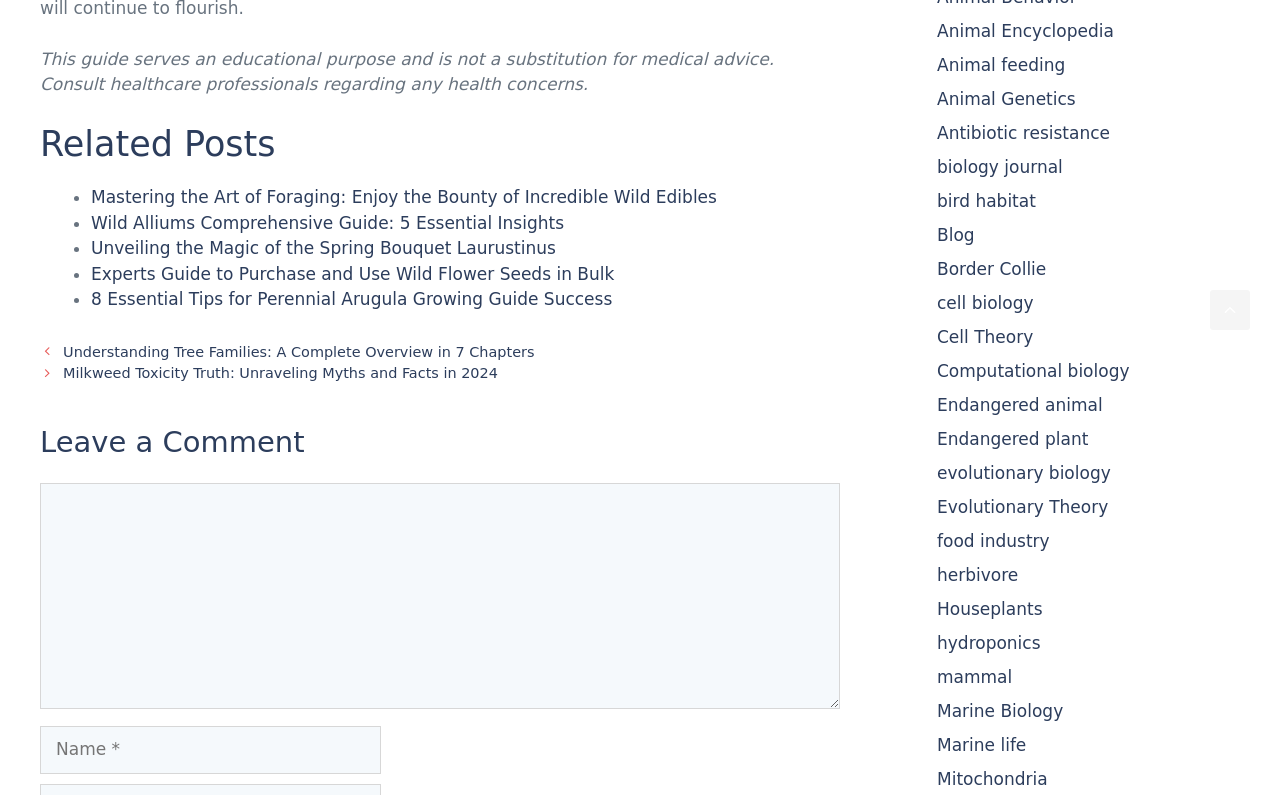Show the bounding box coordinates of the element that should be clicked to complete the task: "Scroll back to top".

[0.945, 0.365, 0.977, 0.415]